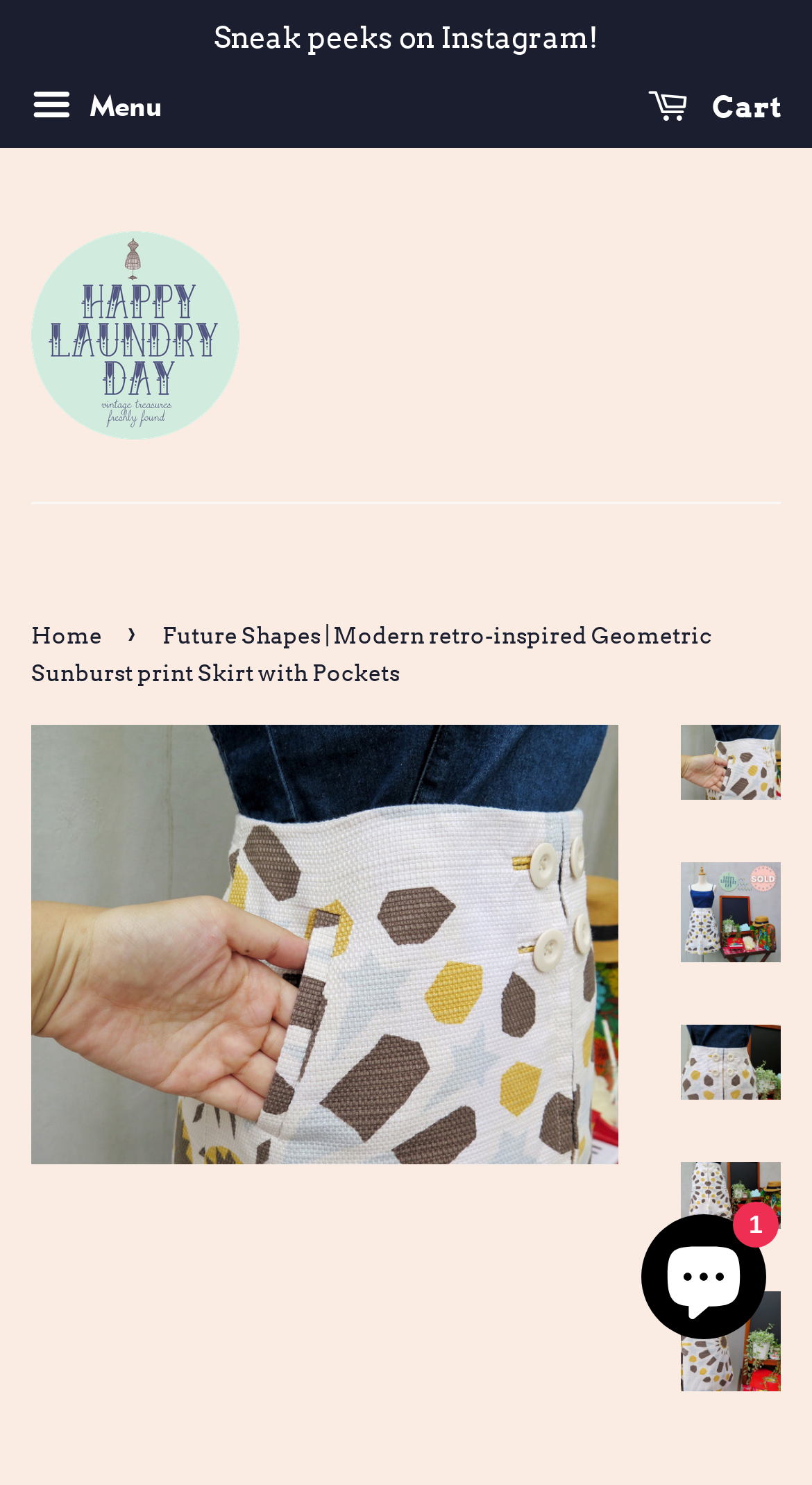Locate the bounding box of the UI element with the following description: "alt="New Voices in Japanese Studies"".

None